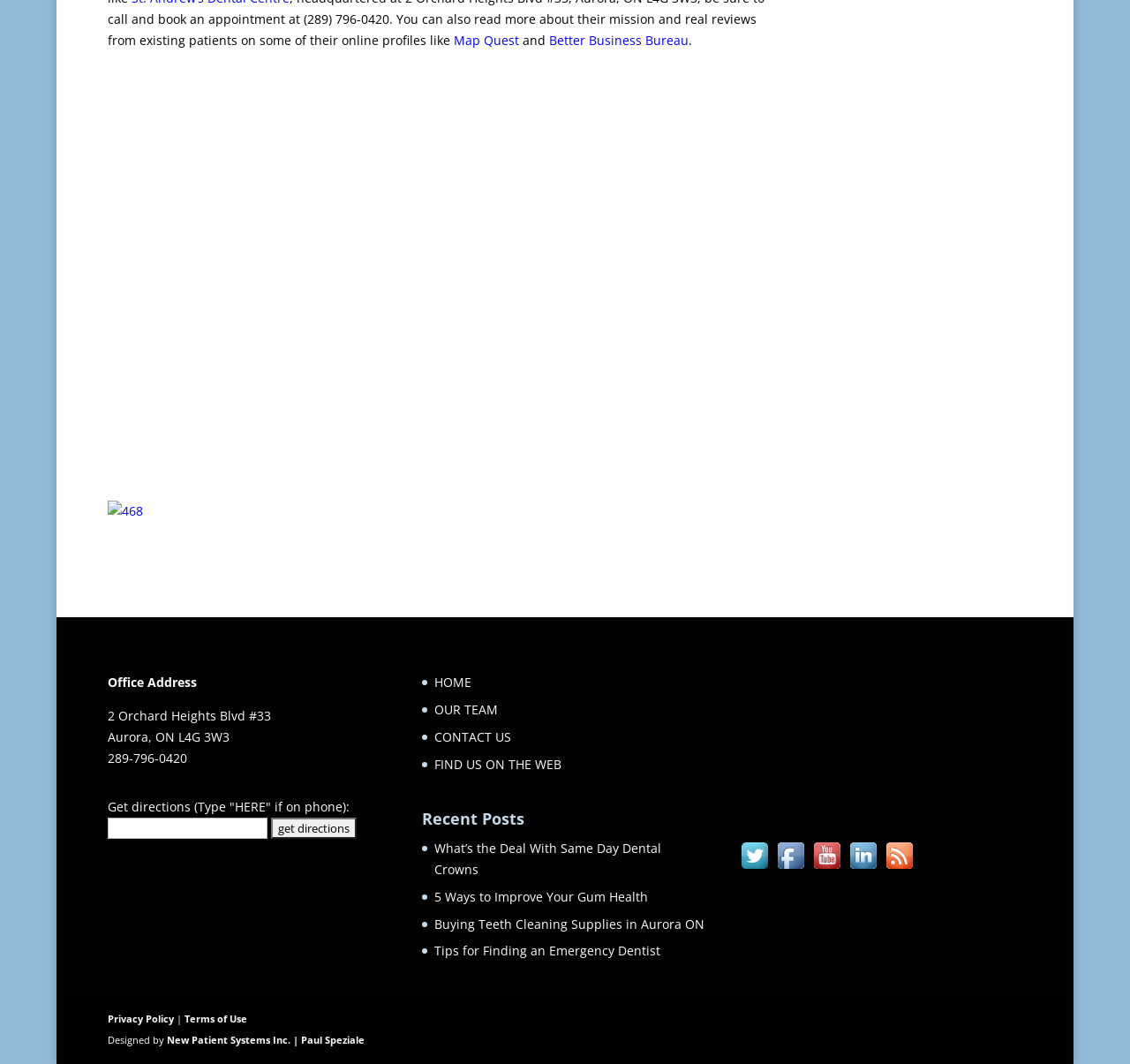Identify the bounding box coordinates necessary to click and complete the given instruction: "Visit the 'HOME' page".

[0.384, 0.634, 0.417, 0.649]